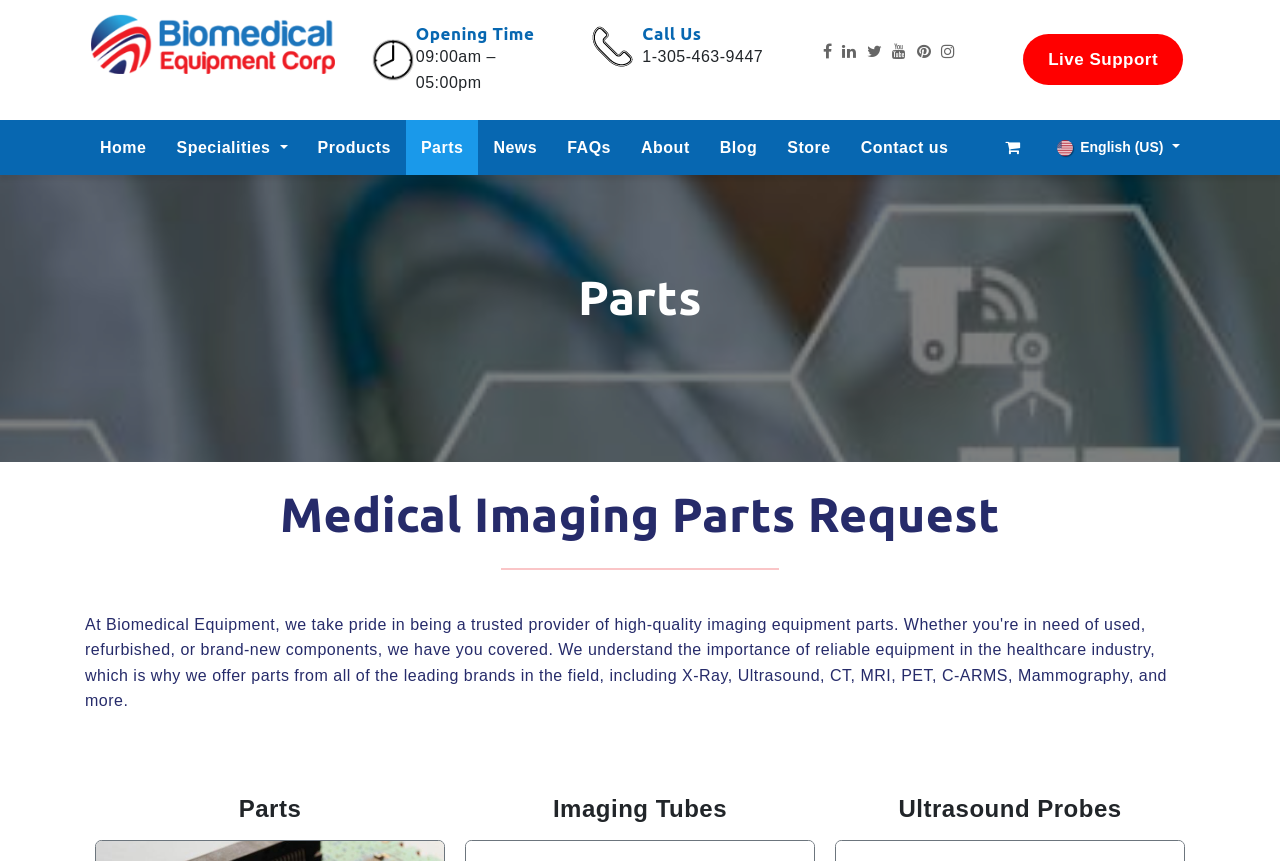Based on the image, please respond to the question with as much detail as possible:
What are the social media icons?

I found the social media icons by looking at the links with Unicode characters, such as '', '', etc. These characters are commonly used to represent social media icons.